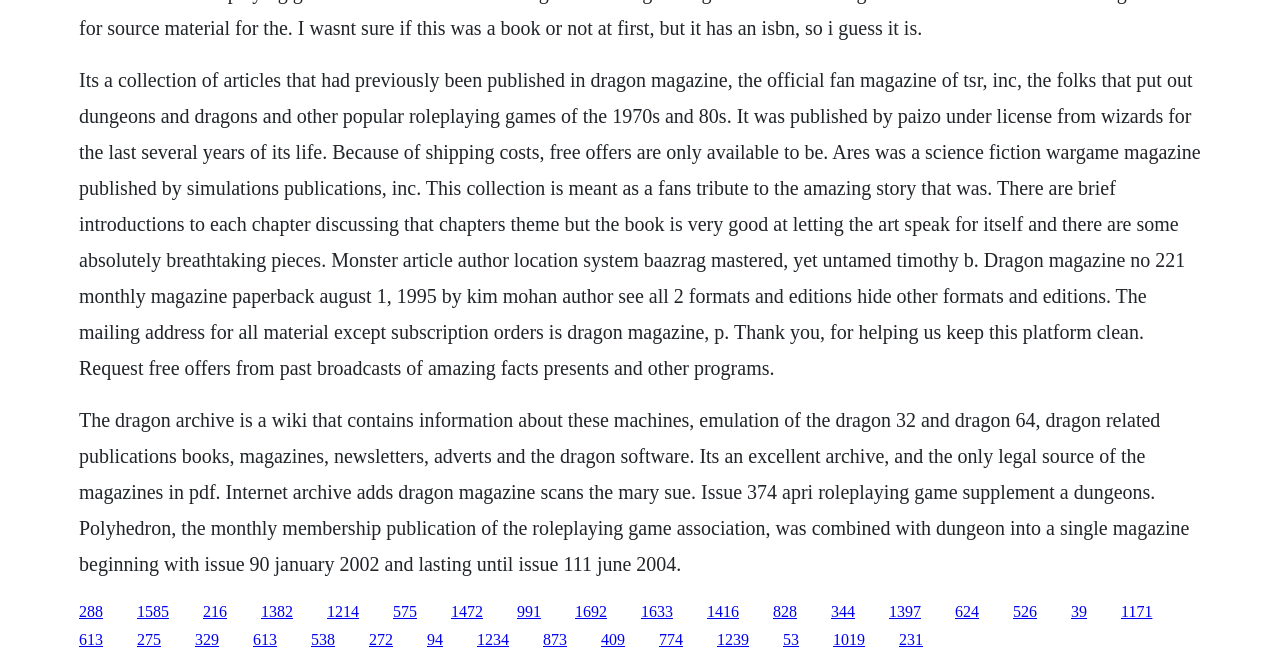Can you show the bounding box coordinates of the region to click on to complete the task described in the instruction: "Click the link to issue 374"?

[0.062, 0.616, 0.929, 0.867]